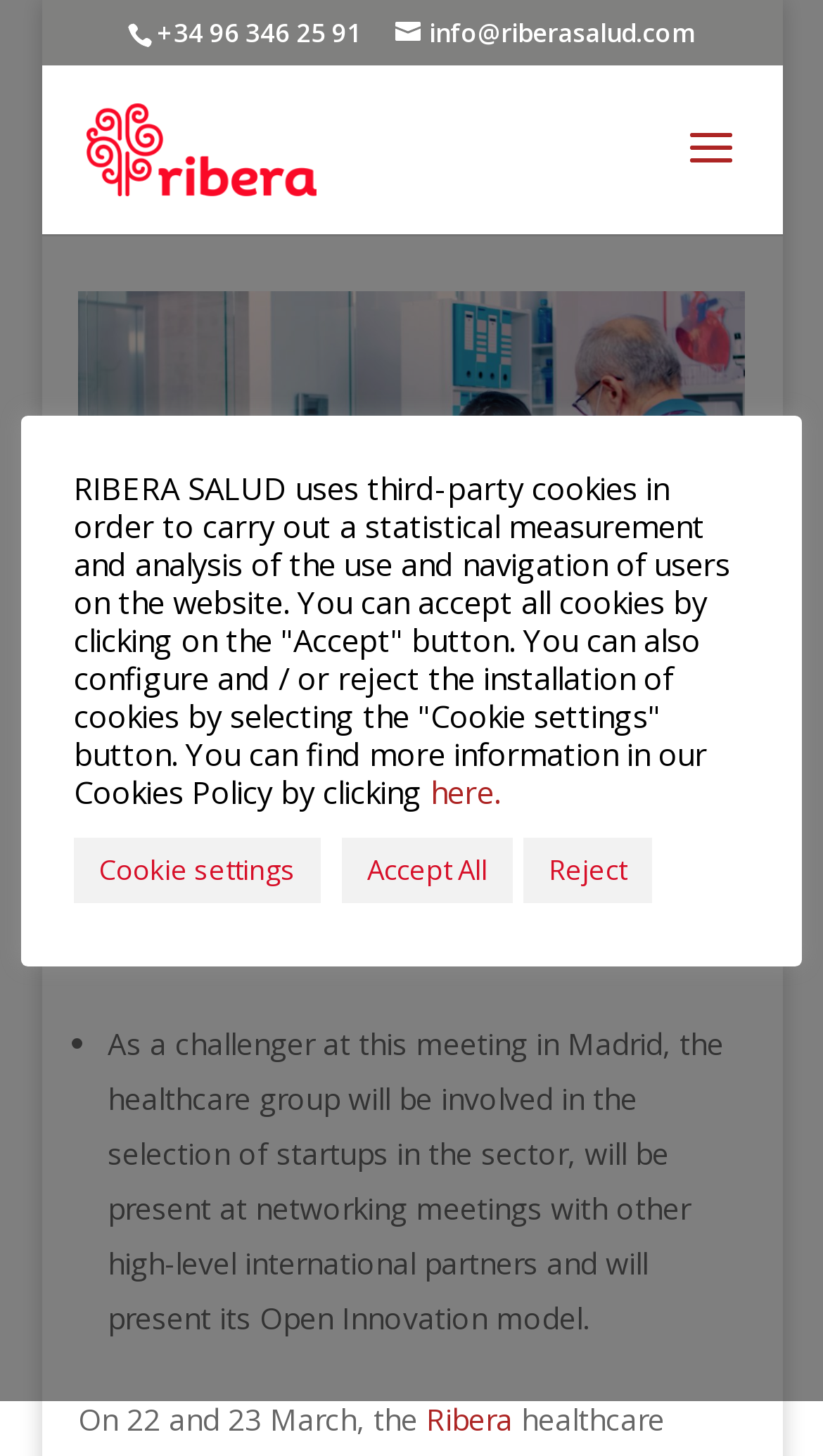Using the element description: "name="s" placeholder="Search …" title="Search for:"", determine the bounding box coordinates. The coordinates should be in the format [left, top, right, bottom], with values between 0 and 1.

[0.464, 0.083, 0.828, 0.086]